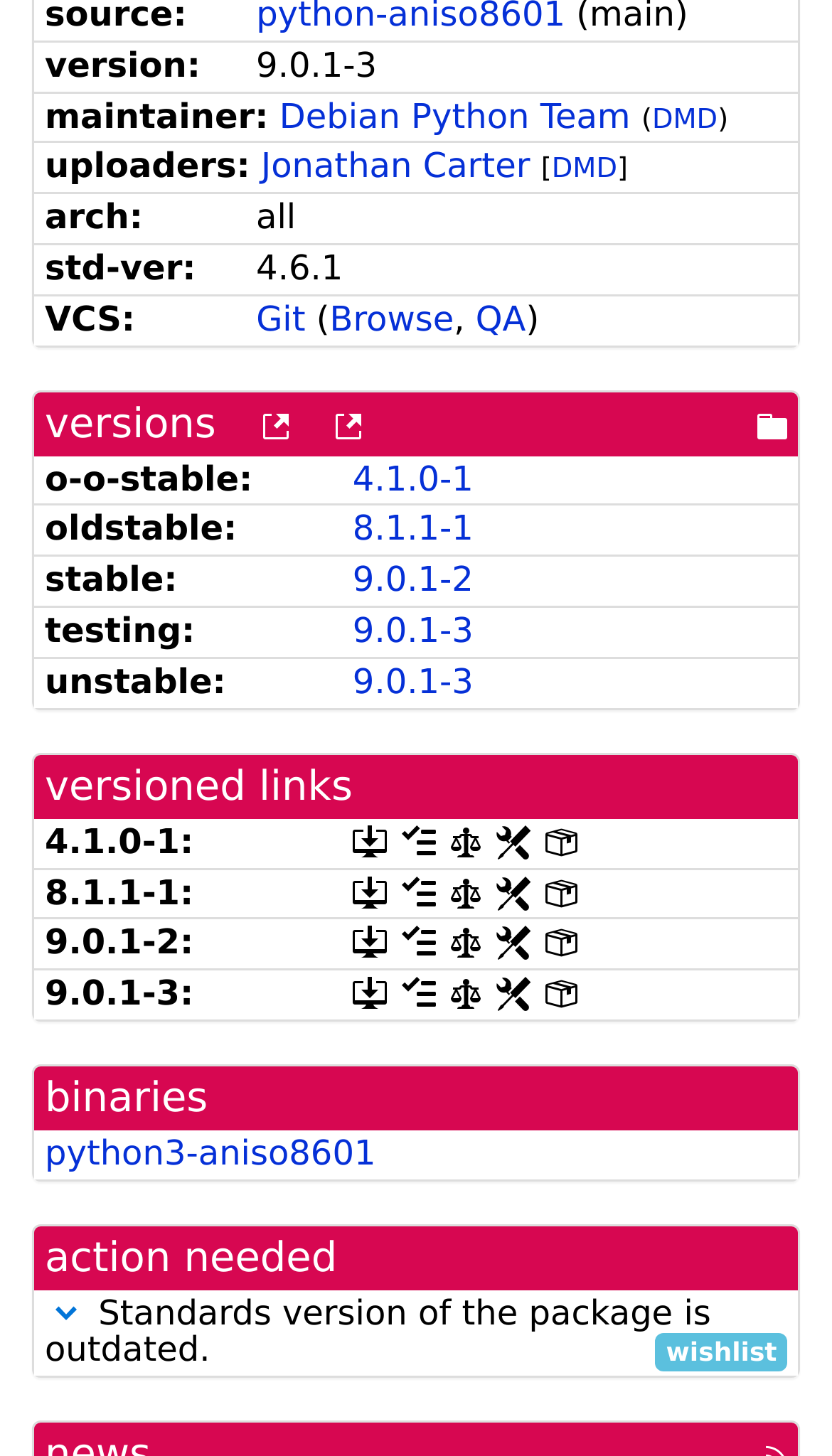Using the provided element description: "Jonathan Carter", identify the bounding box coordinates. The coordinates should be four floats between 0 and 1 in the order [left, top, right, bottom].

[0.314, 0.1, 0.637, 0.128]